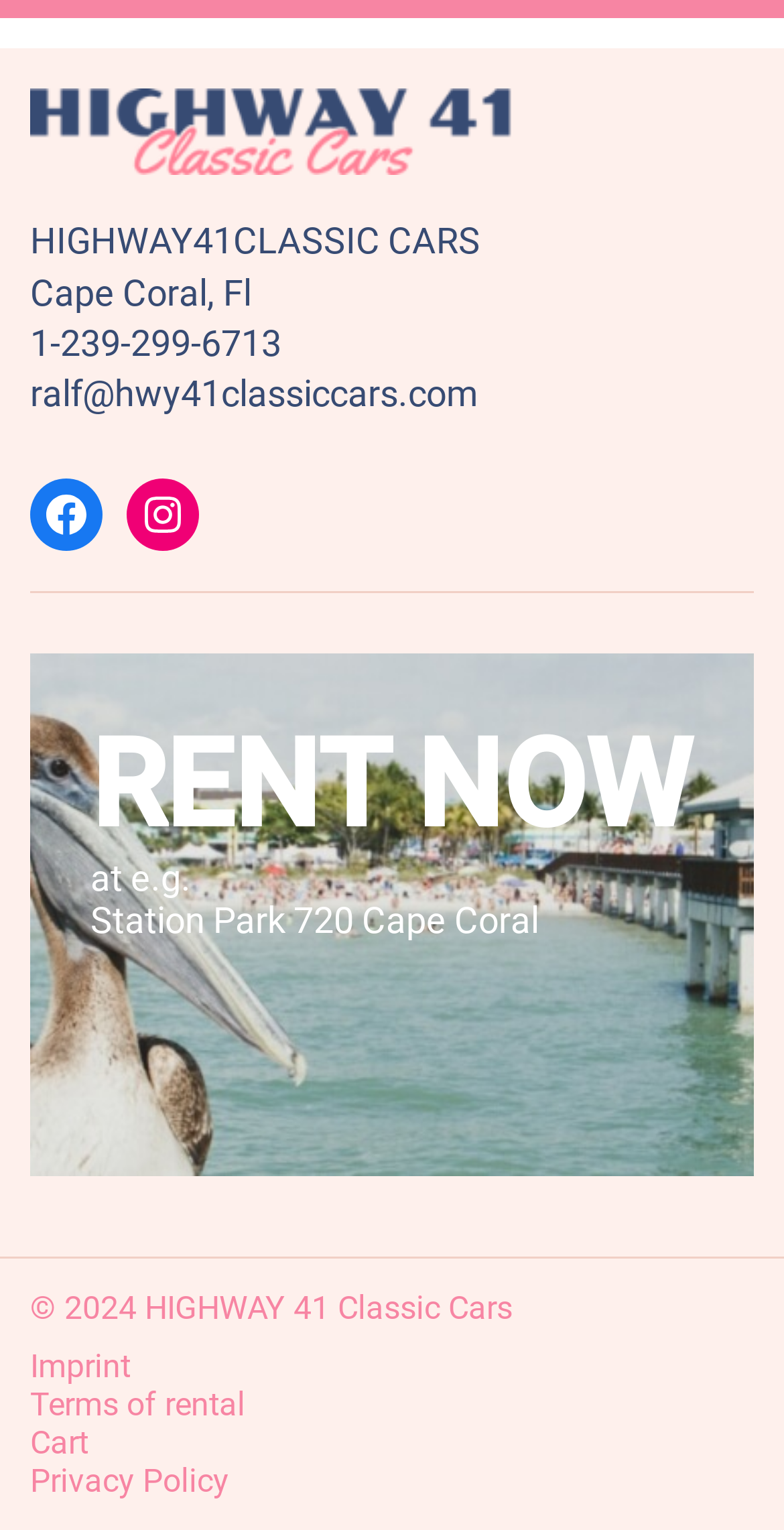Refer to the image and offer a detailed explanation in response to the question: How can you contact the car rental company by phone?

The phone number of the car rental company can be found in the link '1-239-299-6713' below the image at the top of the page.